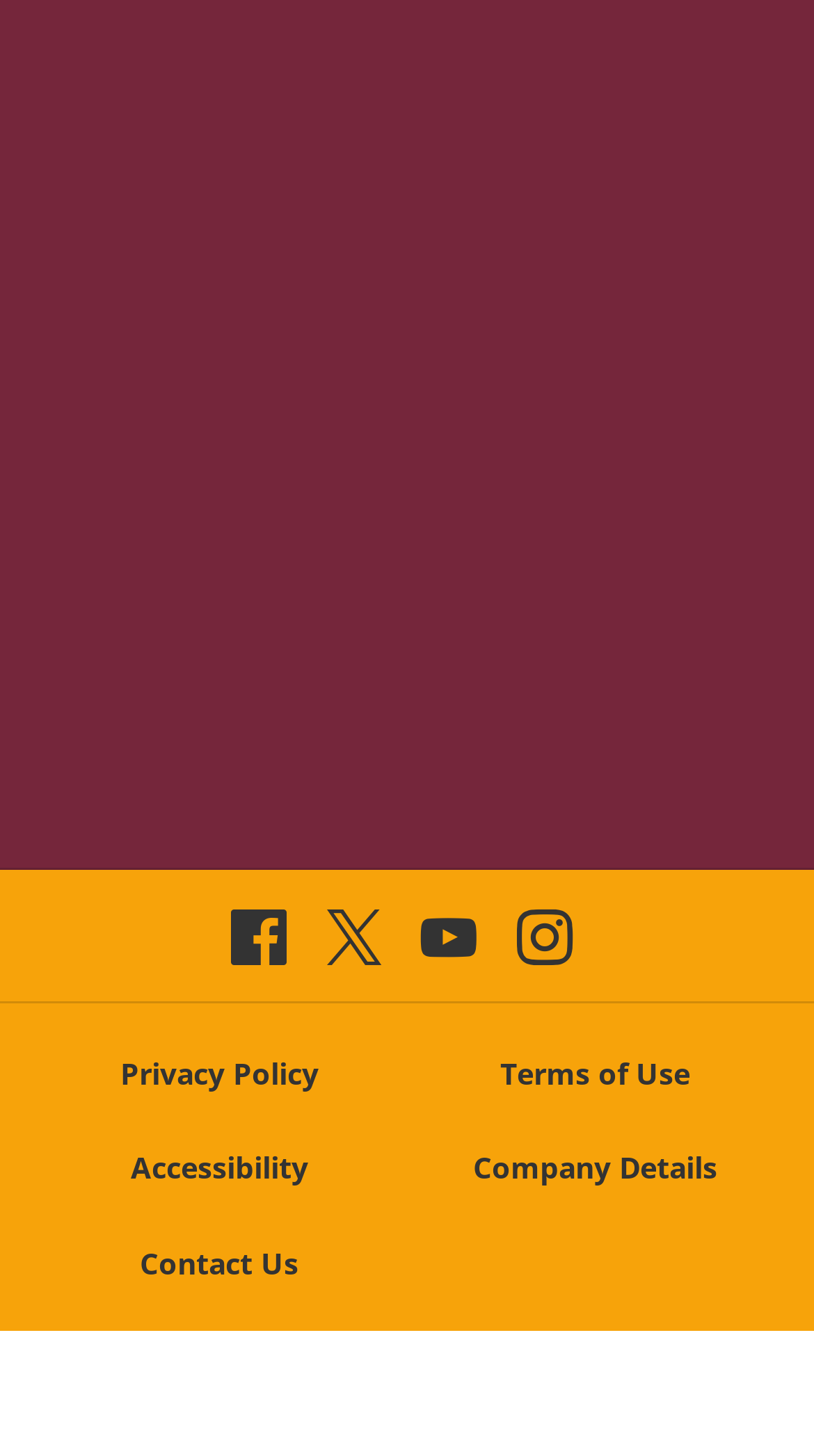Bounding box coordinates are to be given in the format (top-left x, top-left y, bottom-right x, bottom-right y). All values must be floating point numbers between 0 and 1. Provide the bounding box coordinate for the UI element described as: Terms of Use

[0.612, 0.722, 0.85, 0.752]